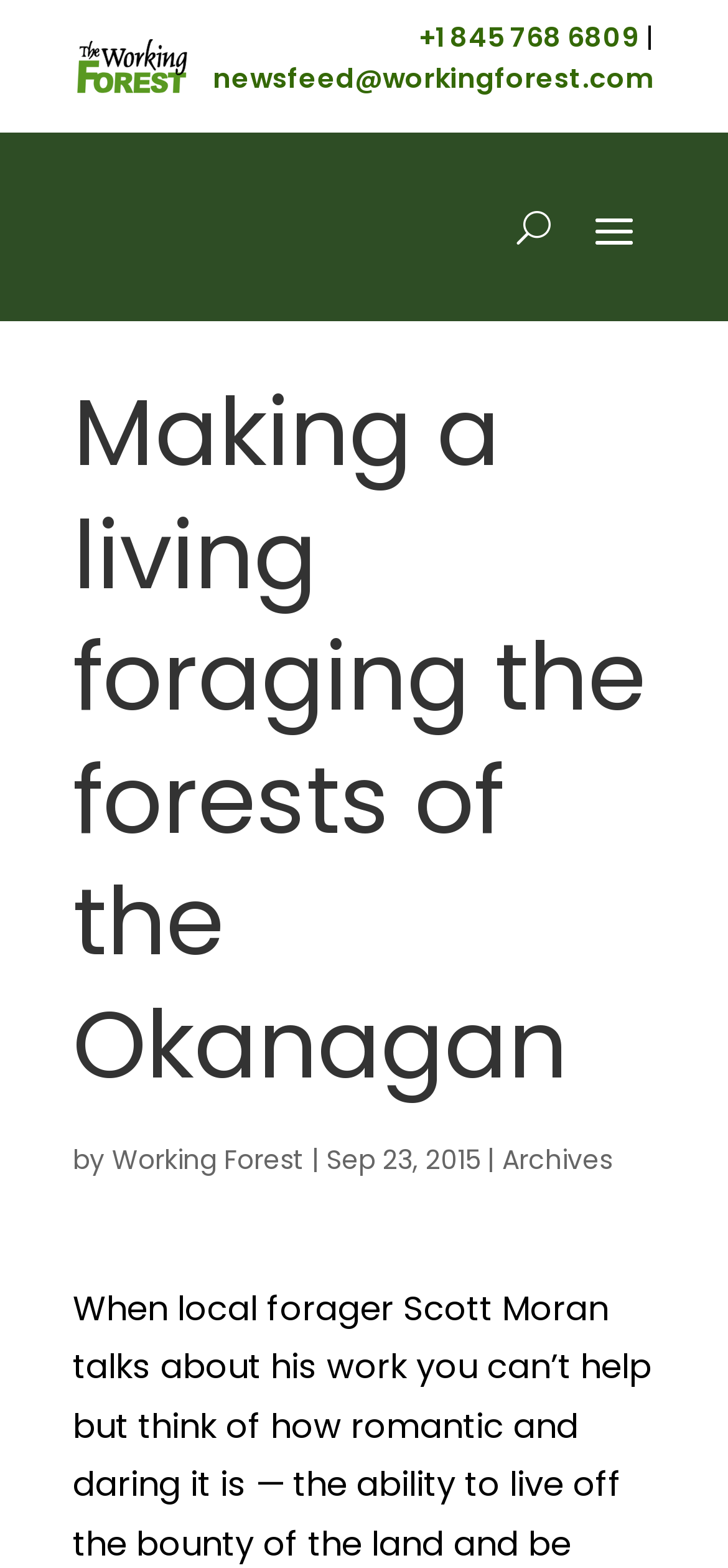What is the contact email of the Working Forest?
Please provide a comprehensive answer to the question based on the webpage screenshot.

The contact email can be found in the link 'newsfeed@workingforest.com' which is located below the logo and phone number at the top of the page.